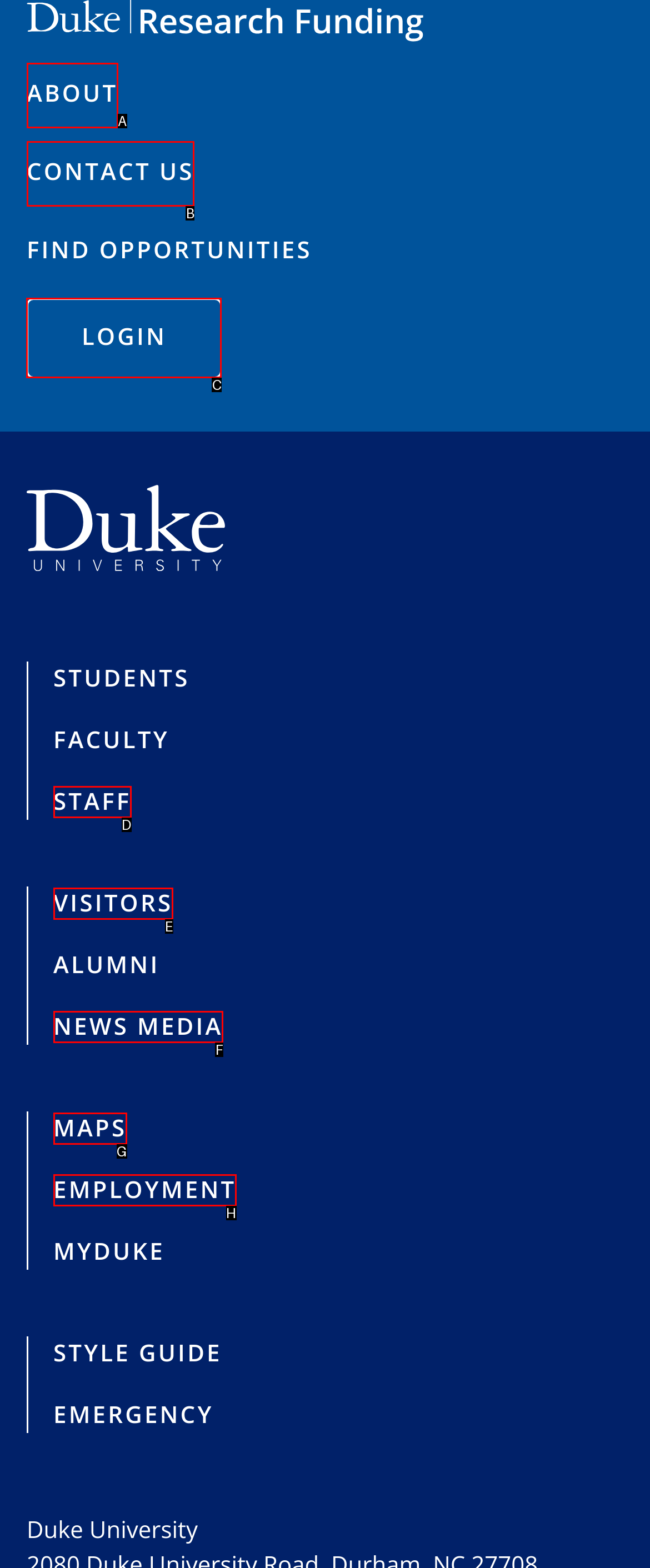Choose the UI element you need to click to carry out the task: login to the system.
Respond with the corresponding option's letter.

C